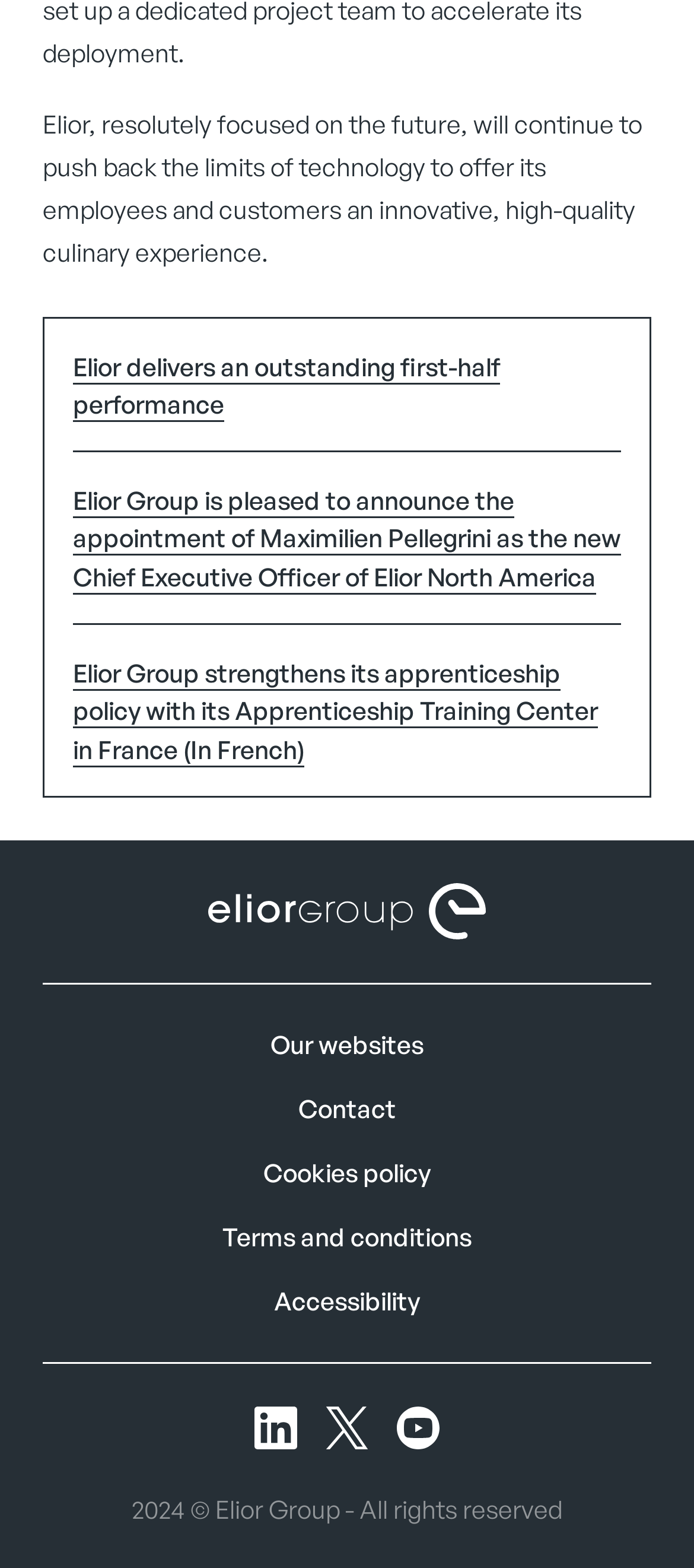Determine the bounding box coordinates of the region to click in order to accomplish the following instruction: "Contact Elior". Provide the coordinates as four float numbers between 0 and 1, specifically [left, top, right, bottom].

[0.429, 0.696, 0.571, 0.719]